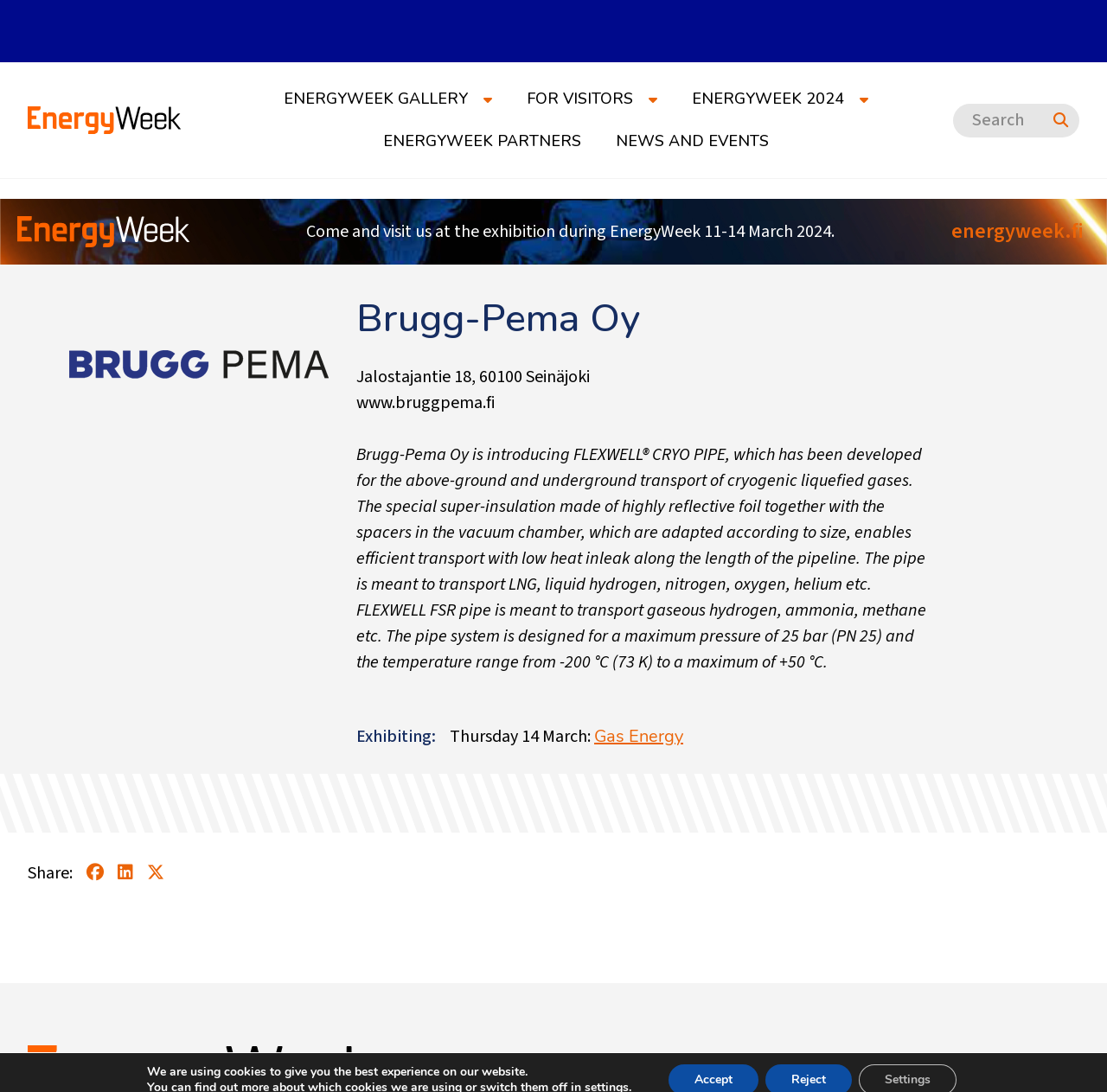Write a detailed summary of the webpage, including text, images, and layout.

The webpage is about Brugg-Pema Oy, a company introducing FLEXWELL CRYO PIPE, a product for transporting cryogenic liquefied gases. At the top left, there is a link to skip to the content. Next to it, there is a small image with a link to the front page of Energy Week. 

Below this, there is a main navigation menu with five links: ENERGYWEEK GALLERY, FOR VISITORS, ENERGYWEEK 2024, ENERGYWEEK PARTNERS, and NEWS AND EVENTS. Each of these links has a child menu button next to it.

On the right side of the navigation menu, there is a search bar with a search button and a label "Search for:". 

The main content of the page is divided into two sections. On the left, there is an image and a heading "Brugg-Pema Oy" followed by the company's address and website. Below this, there is a long paragraph describing the FLEXWELL CRYO PIPE product.

On the right side, there is a section with a heading "Come and visit us at the exhibition during EnergyWeek 11-14 March 2024." Below this, there is a link to the energyweek.fi website. 

Further down, there is a section with the title "Exhibiting:" followed by a schedule for Thursday, 14 March, with a link to "Gas Energy". 

At the bottom of the page, there are social media sharing links to Facebook, LinkedIn, and Twitter, and a notice about the use of cookies on the website.